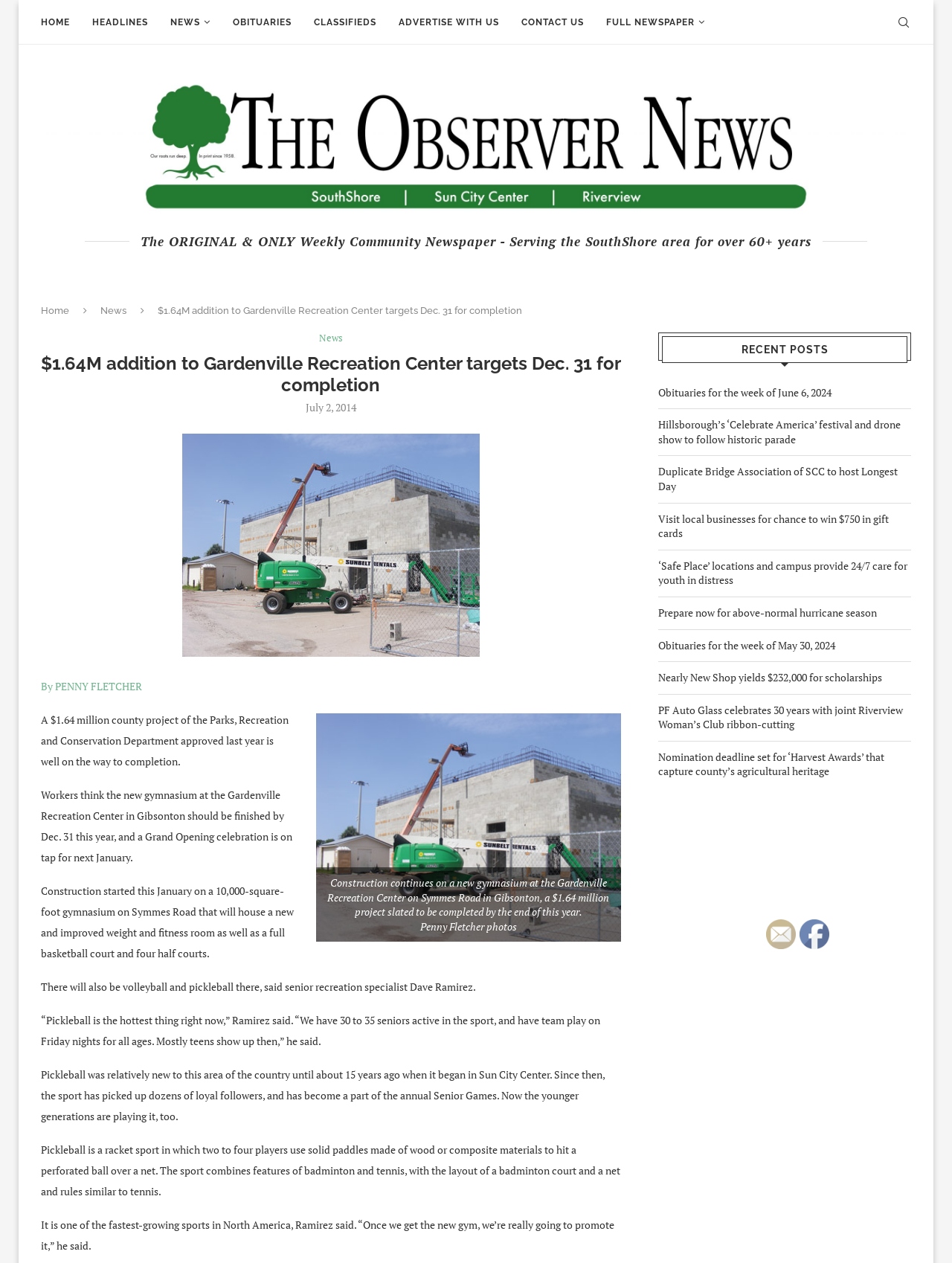Based on the visual content of the image, answer the question thoroughly: What is the sport being promoted in the new gymnasium?

The answer can be found in the static text elements that mention 'Pickleball' as a sport being promoted in the new gymnasium. The static text elements are located in the middle of the webpage and provide information about the project, including the sports facilities being built.